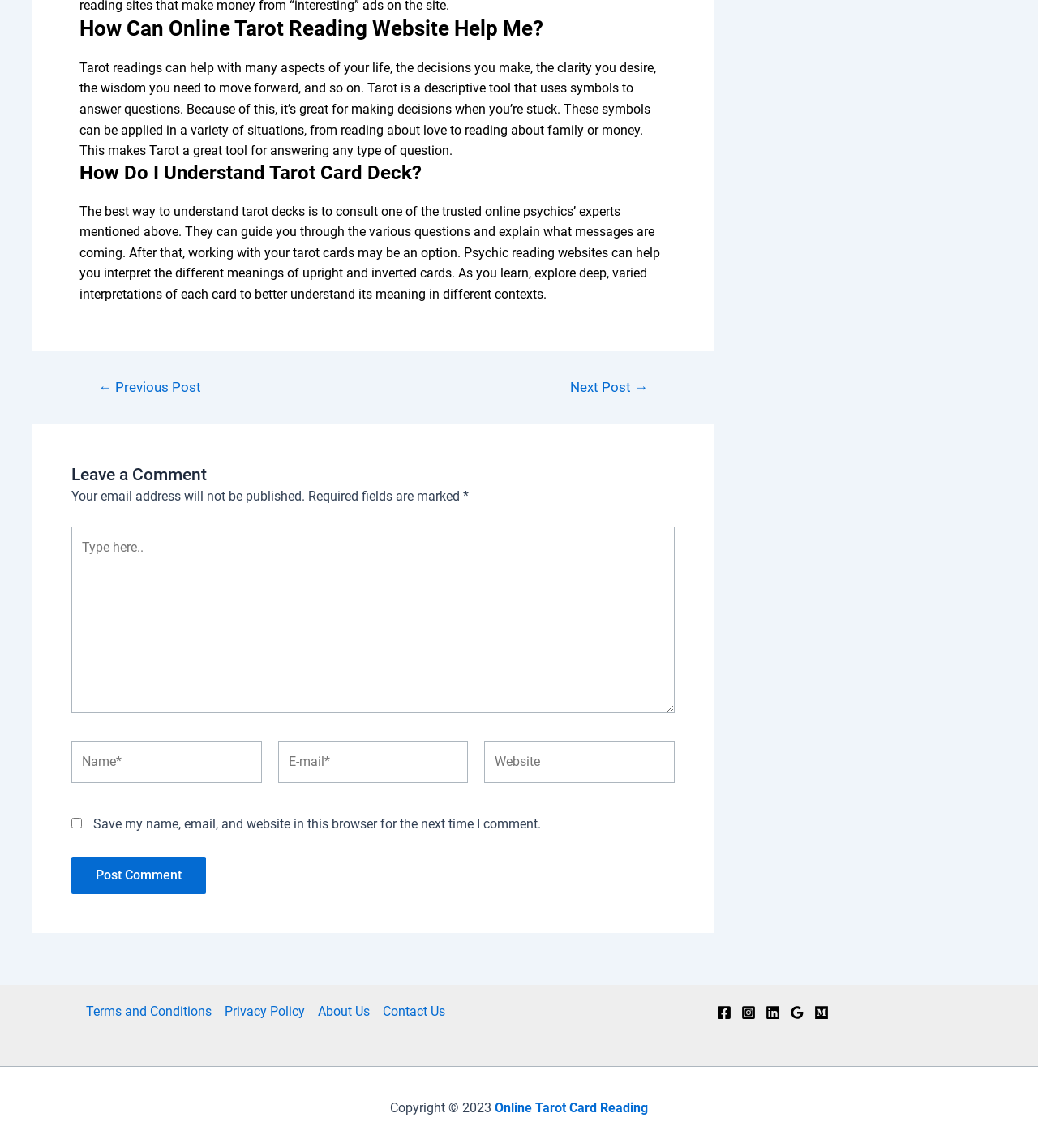Using the information shown in the image, answer the question with as much detail as possible: What is the purpose of tarot readings?

According to the webpage, tarot readings can help with many aspects of life, including making decisions, gaining clarity, and acquiring wisdom. The symbols on the tarot cards can be applied to various situations, making it a great tool for answering questions.